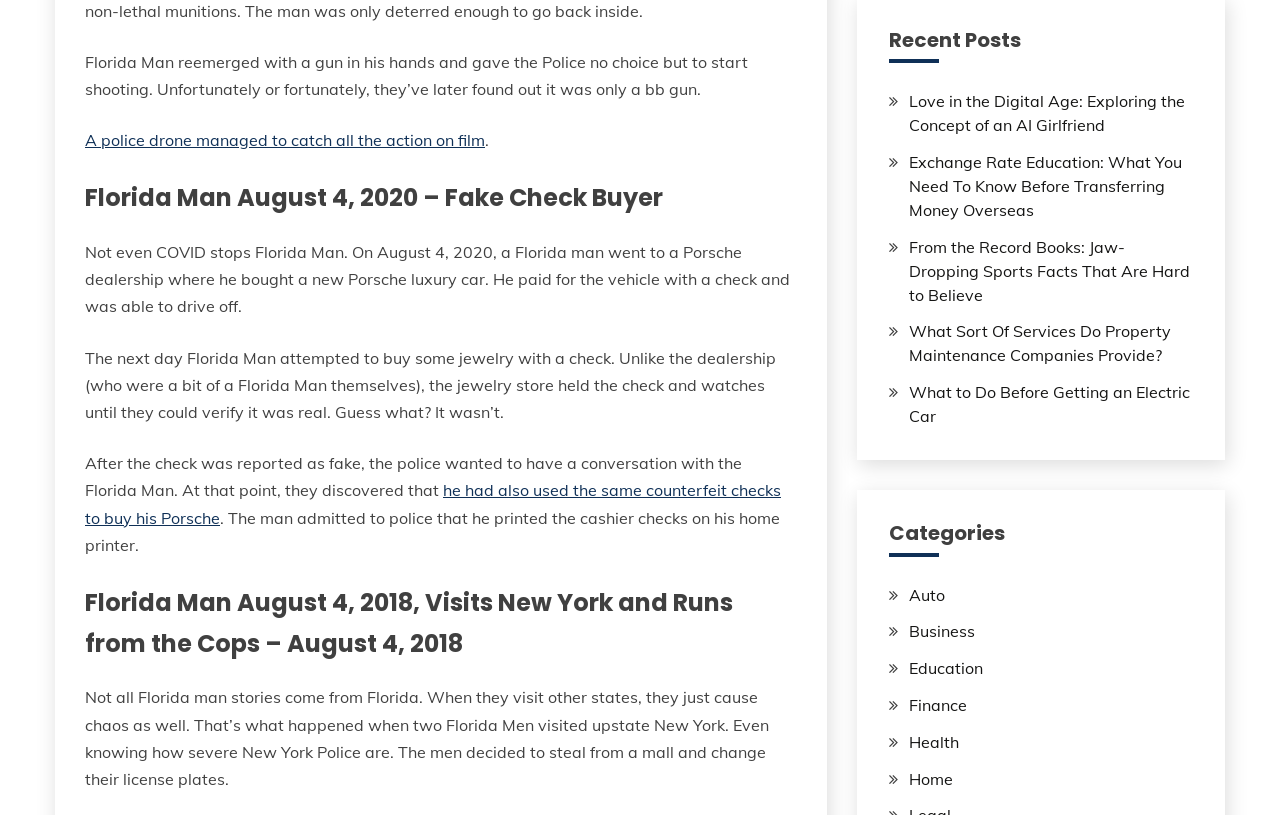Specify the bounding box coordinates of the area to click in order to follow the given instruction: "Read about Florida Man's encounter with the police."

[0.066, 0.063, 0.584, 0.121]